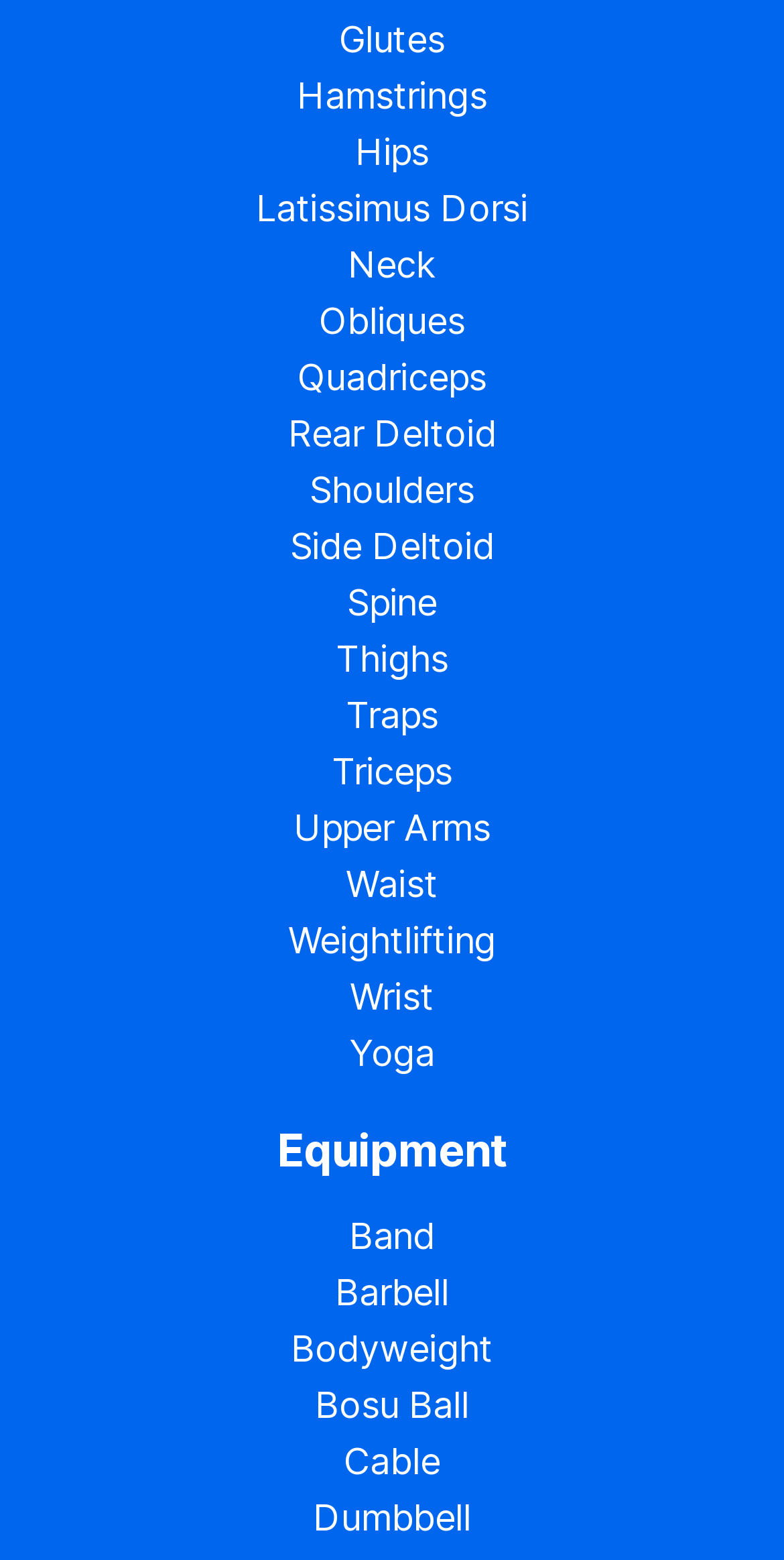How many body parts are listed?
We need a detailed and meticulous answer to the question.

There are 21 links listed on the webpage, each representing a different body part, which implies that there are 21 body parts listed.